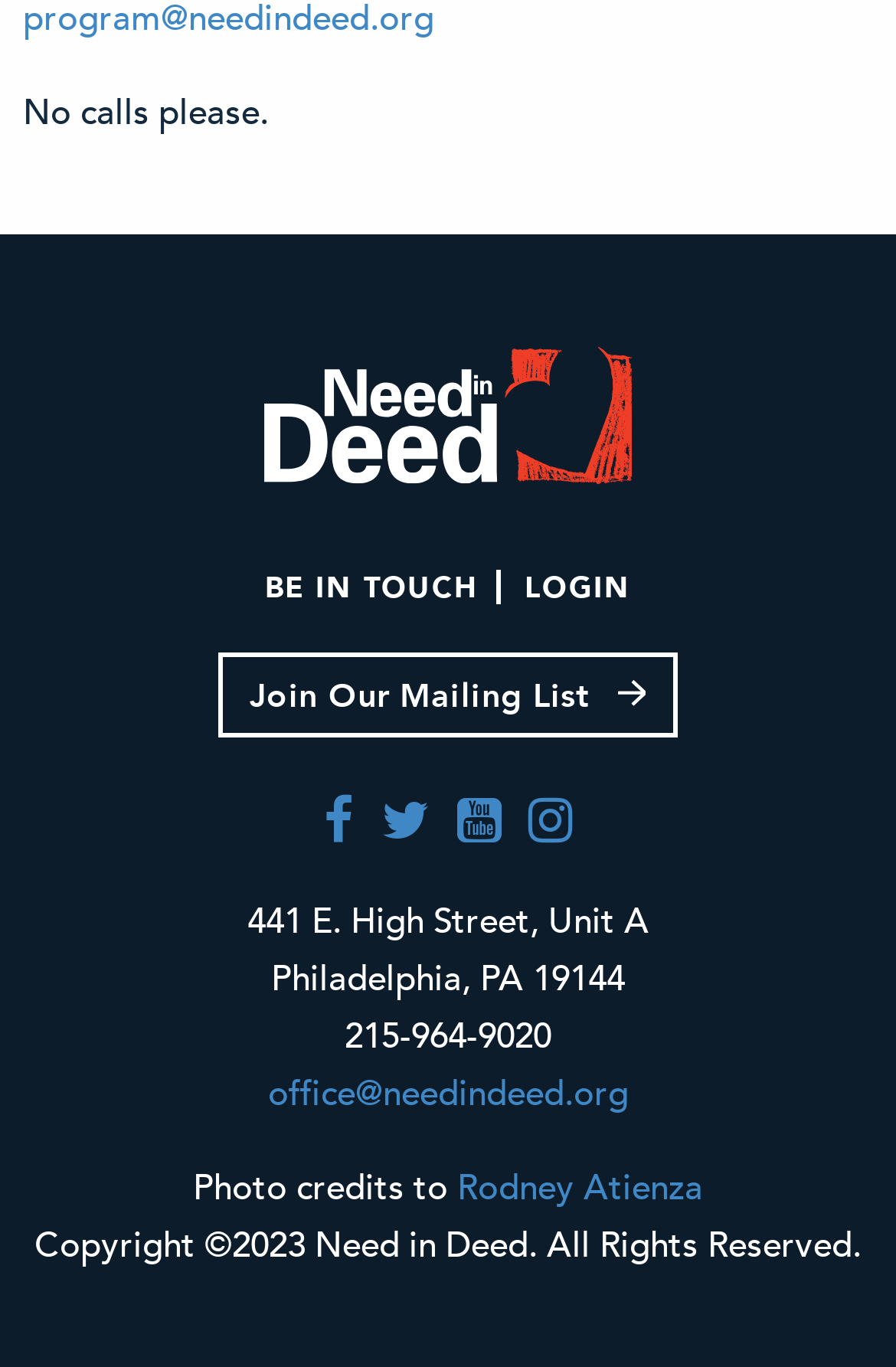Locate the bounding box coordinates for the element described below: "office@needindeed.org". The coordinates must be four float values between 0 and 1, formatted as [left, top, right, bottom].

[0.299, 0.784, 0.701, 0.817]